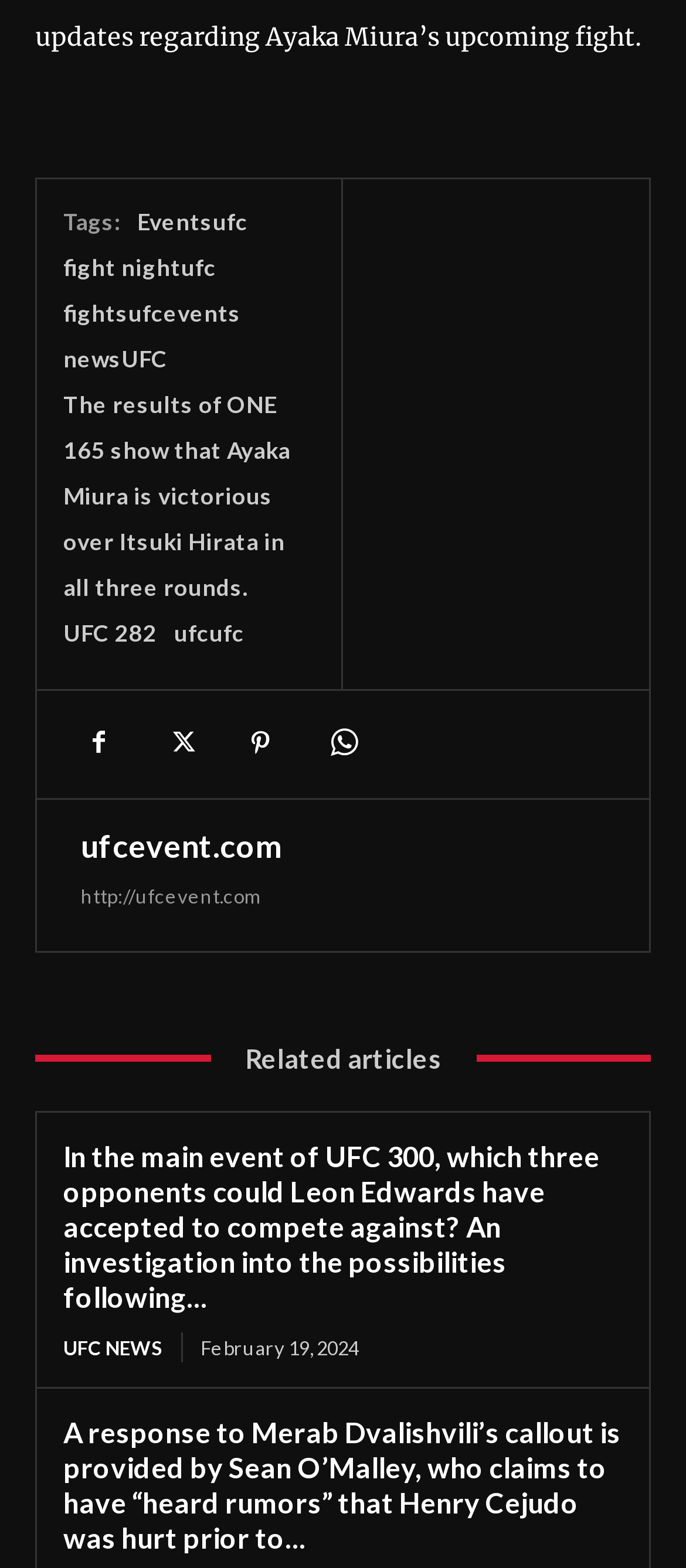Given the element description "UFC News", identify the bounding box of the corresponding UI element.

[0.092, 0.85, 0.267, 0.869]